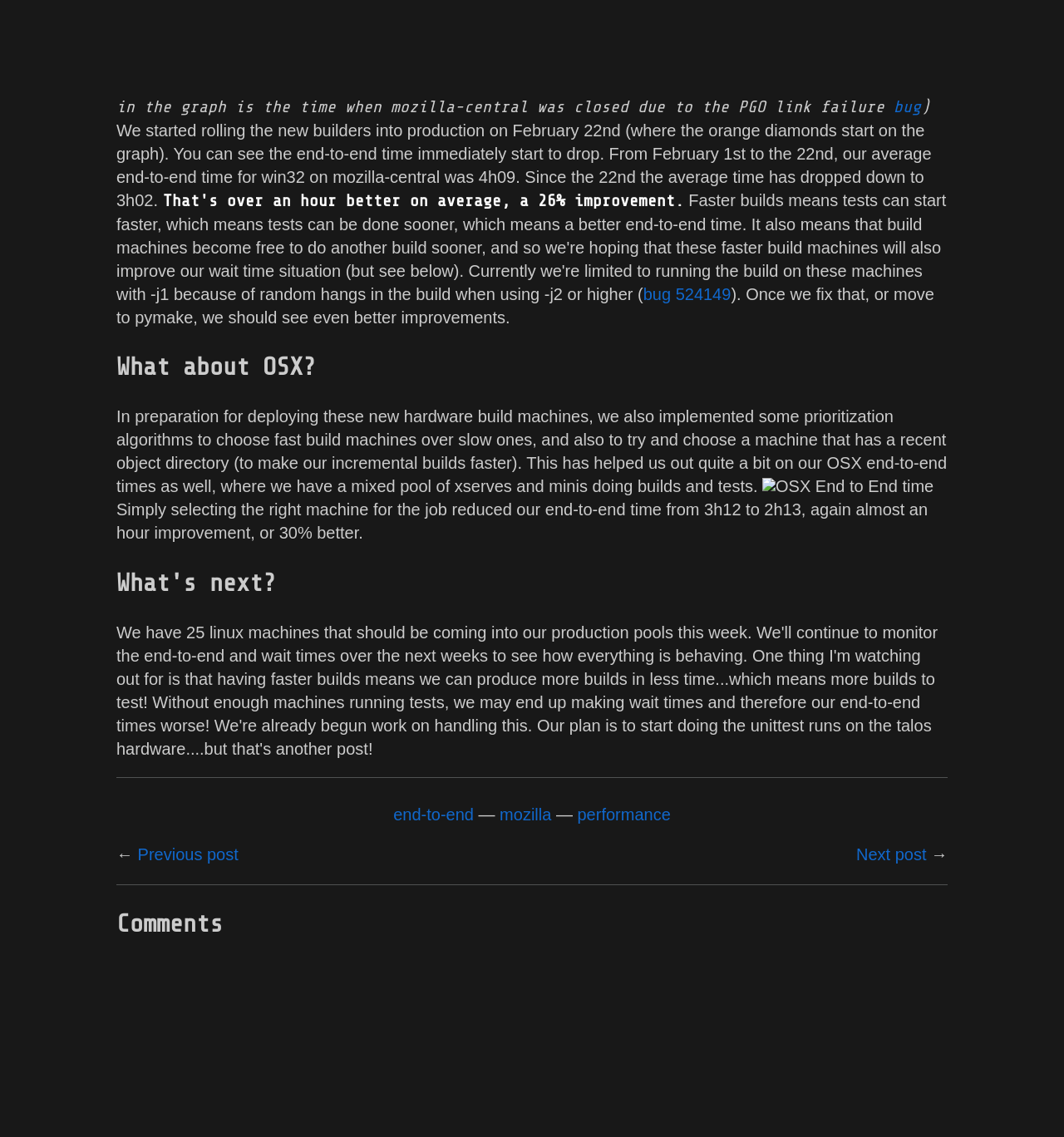From the image, can you give a detailed response to the question below:
What is the average end-to-end time for win32 on mozilla-central from February 1st to 22nd?

According to the text, 'From February 1st to the 22nd, our average end-to-end time for win32 on mozilla-central was 4h09.'